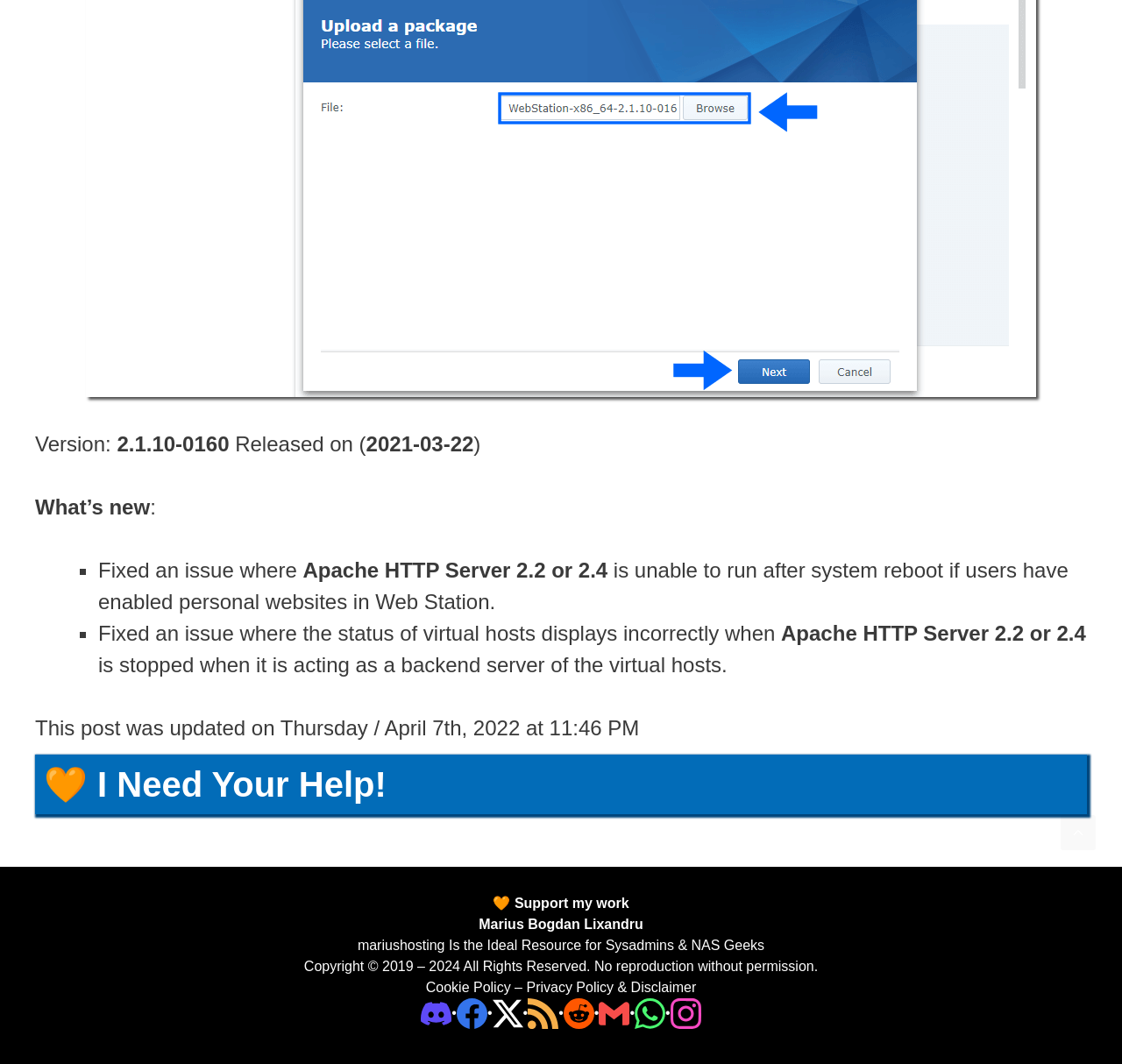Can you find the bounding box coordinates of the area I should click to execute the following instruction: "Click on 'I Need Your Help!'"?

[0.031, 0.709, 0.969, 0.765]